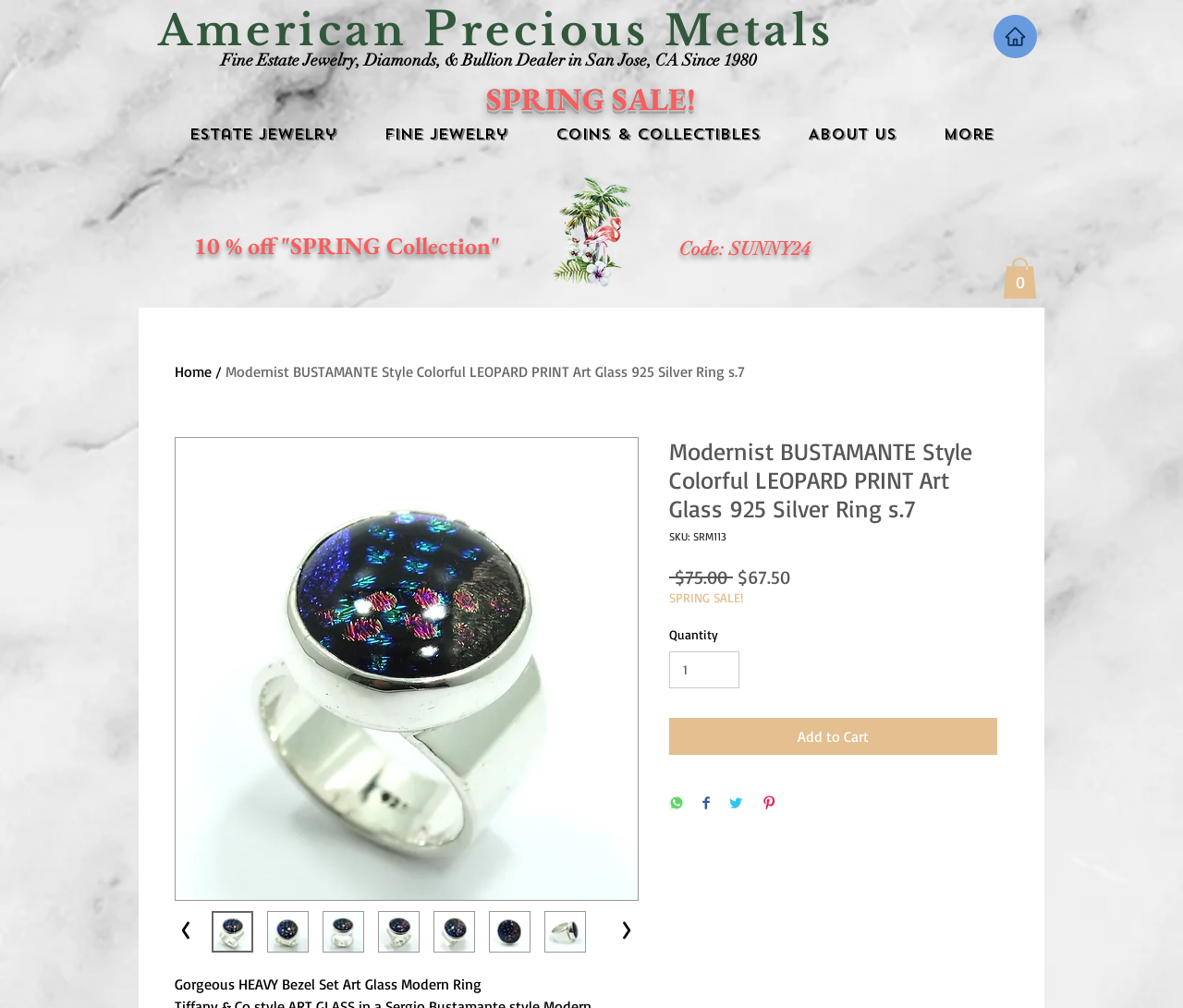Illustrate the webpage thoroughly, mentioning all important details.

This webpage is an e-commerce product page for a Modernist BUSTAMANTE Style Colorful LEOPARD PRINT Art Glass 925 Silver Ring. At the top, there is a heading that reads "American Precious Metals" with links to "American" and "Precious Metals" below it. Next to it, there is a link to "Home" and a navigation menu labeled "Site" with links to "Estate Jewelry", "Fine Jewelry", "Coins & Collectibles", "About Us", and "More".

Below the navigation menu, there is a promotional link "SPRING SALE!" and a link to "10% off 'SPRING Collection'". There is also an image of a "Tropical Flowers & Flamingo" product with a link to it. On the right side, there is a site search iframe and a link to "Code: SUNNY24".

In the main content area, there is a large image of the product, a Modernist BUSTAMANTE Style Colorful LEOPARD PRINT Art Glass 925 Silver Ring, with a description "Gorgeous HEAVY Bezel Set Art Glass Modern Ring" below it. The product details include the SKU "SRM113", a regular price of $75.00, and a sale price of $67.50. There is also a "Quantity" spin button and an "Add to Cart" button.

Below the product details, there are social media sharing buttons for WhatsApp, Facebook, Twitter, and Pinterest. At the bottom of the page, there is a cart icon with a link to "Home" and a separator line.